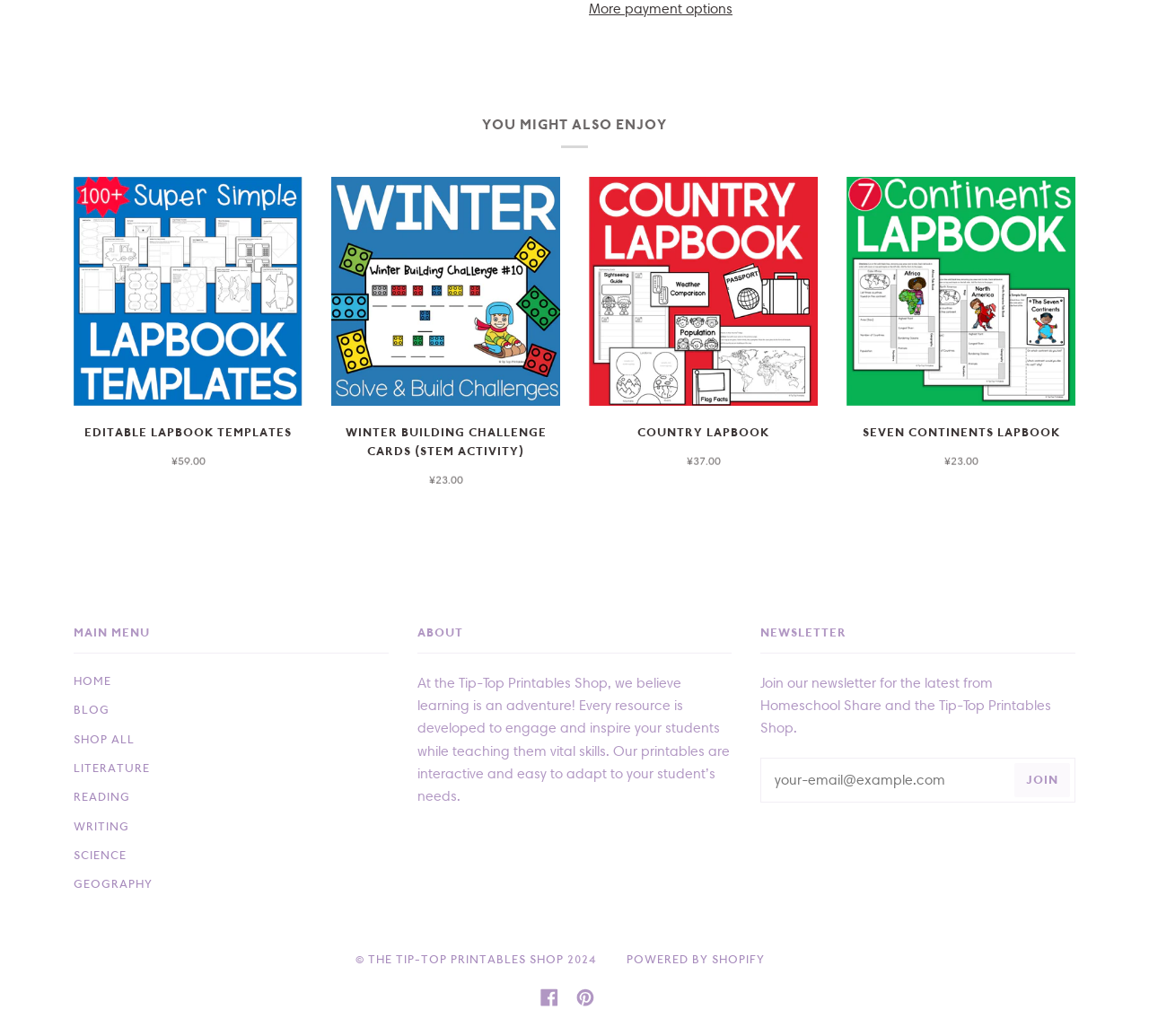Find the bounding box coordinates for the HTML element described as: "Reading". The coordinates should consist of four float values between 0 and 1, i.e., [left, top, right, bottom].

[0.064, 0.764, 0.113, 0.777]